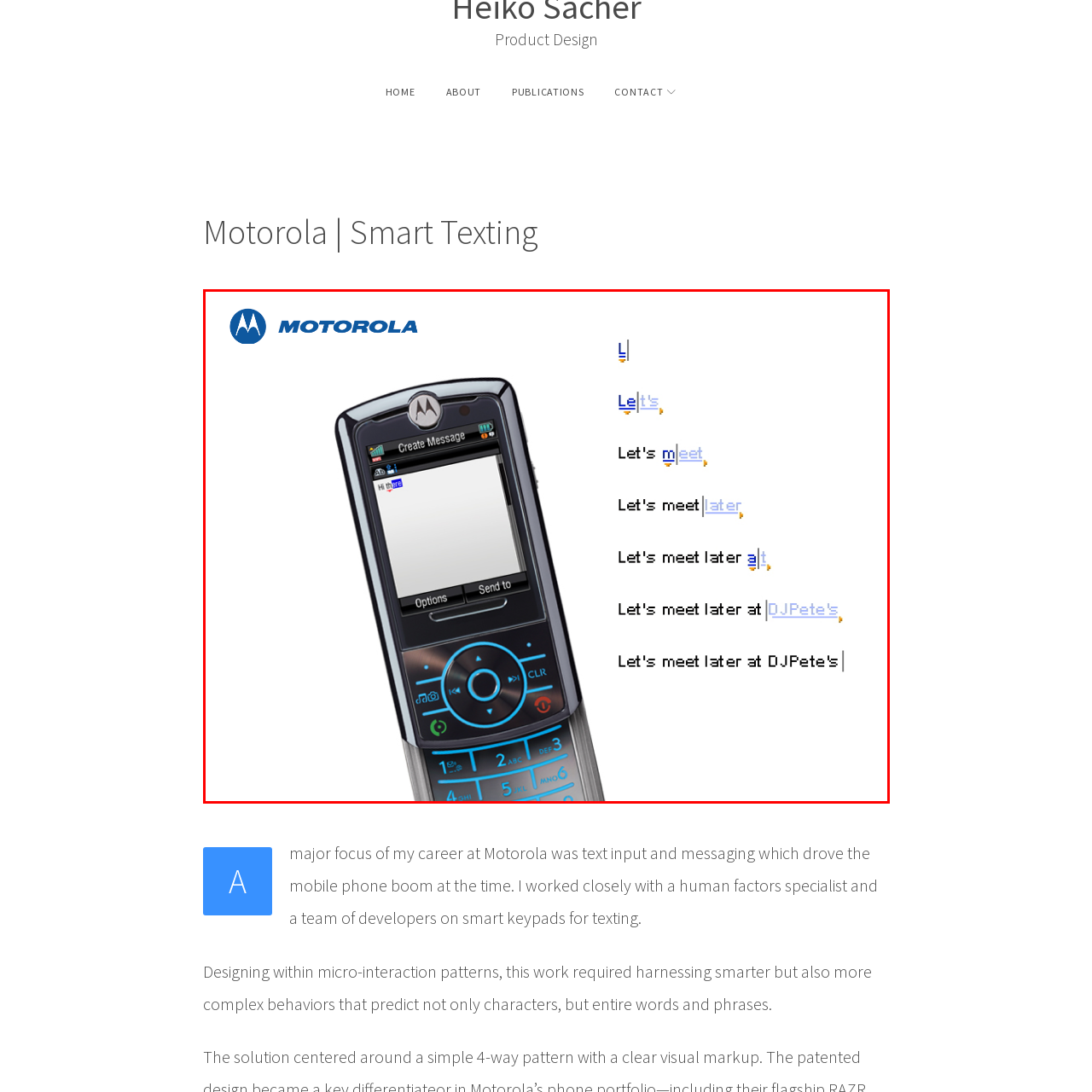What is the shape of the navigation pad? Inspect the image encased in the red bounding box and answer using only one word or a brief phrase.

Circular